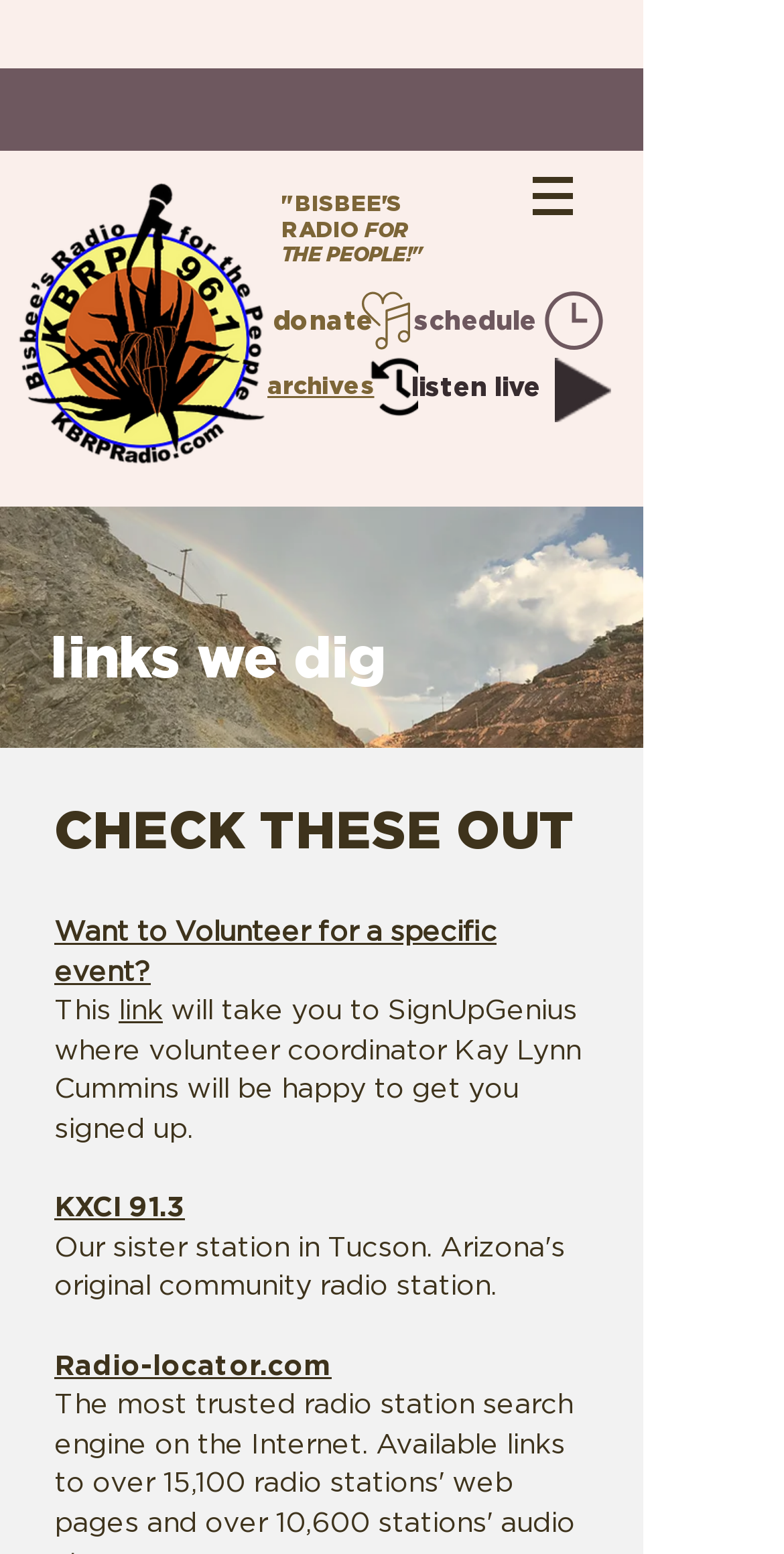Extract the main title from the webpage.

"BISBEE'S RADIO FOR THE PEOPLE!"